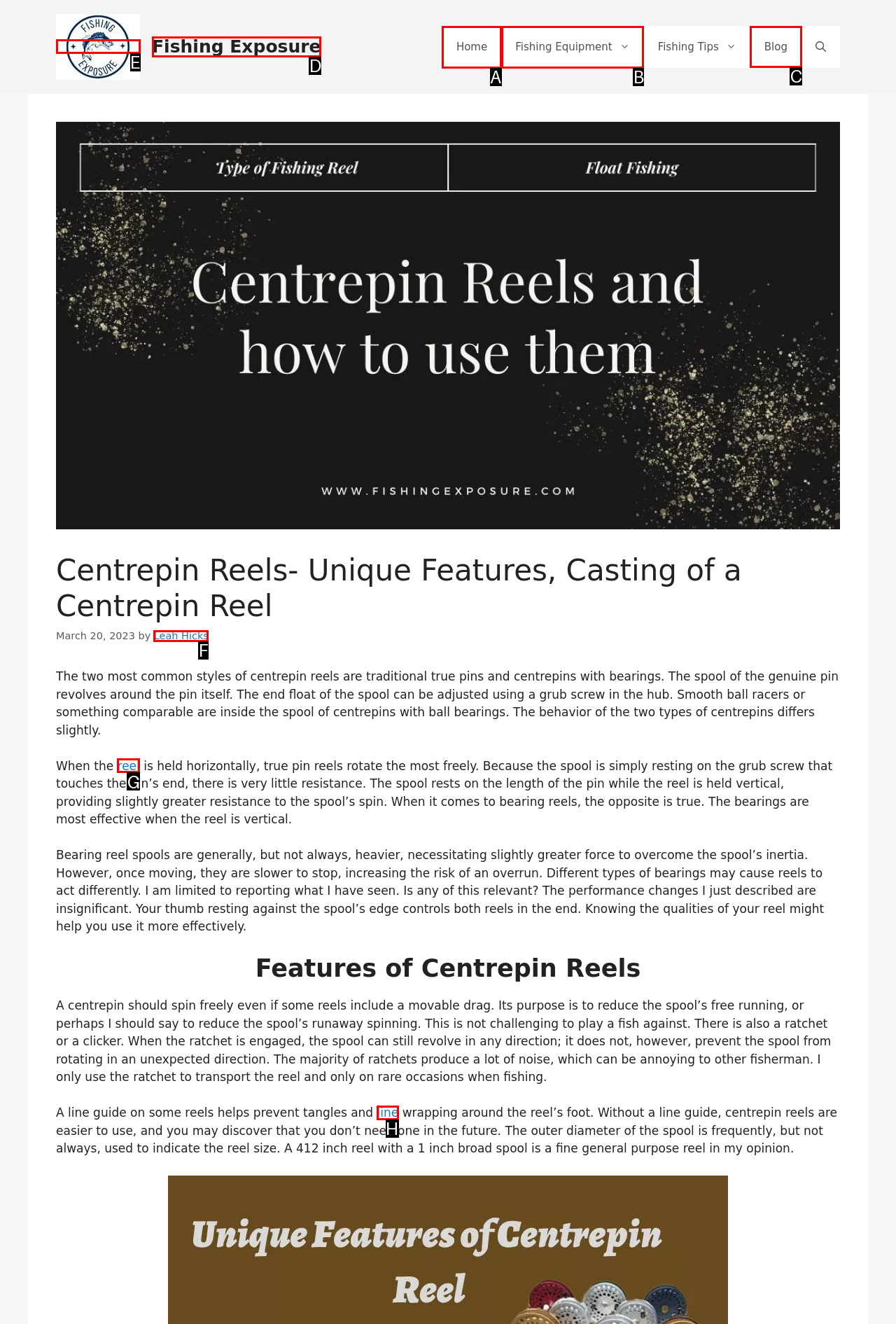Which UI element should you click on to achieve the following task: Click on the 'Blog' link? Provide the letter of the correct option.

C